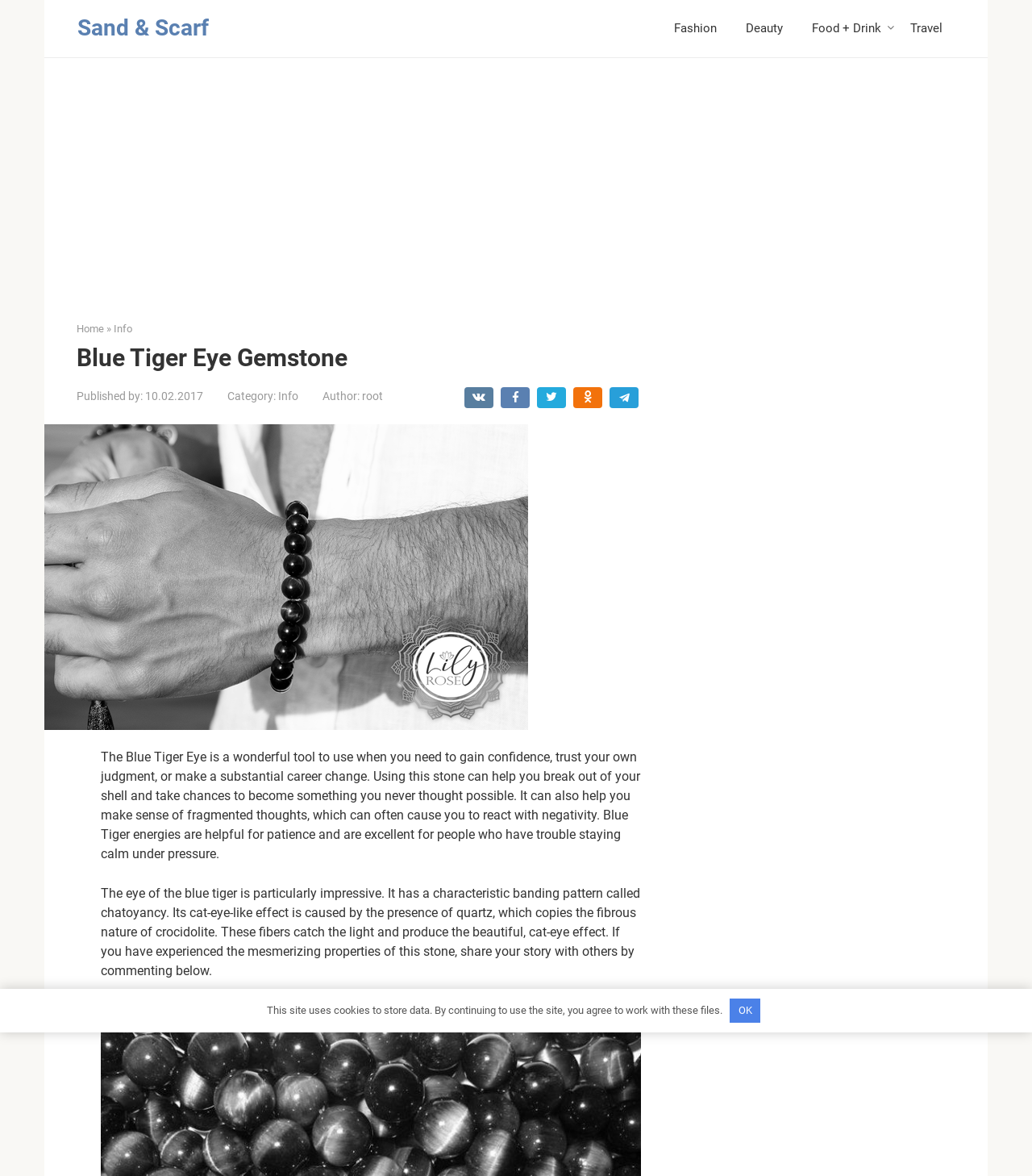What can the Blue Tiger Eye help with?
Answer briefly with a single word or phrase based on the image.

gaining confidence